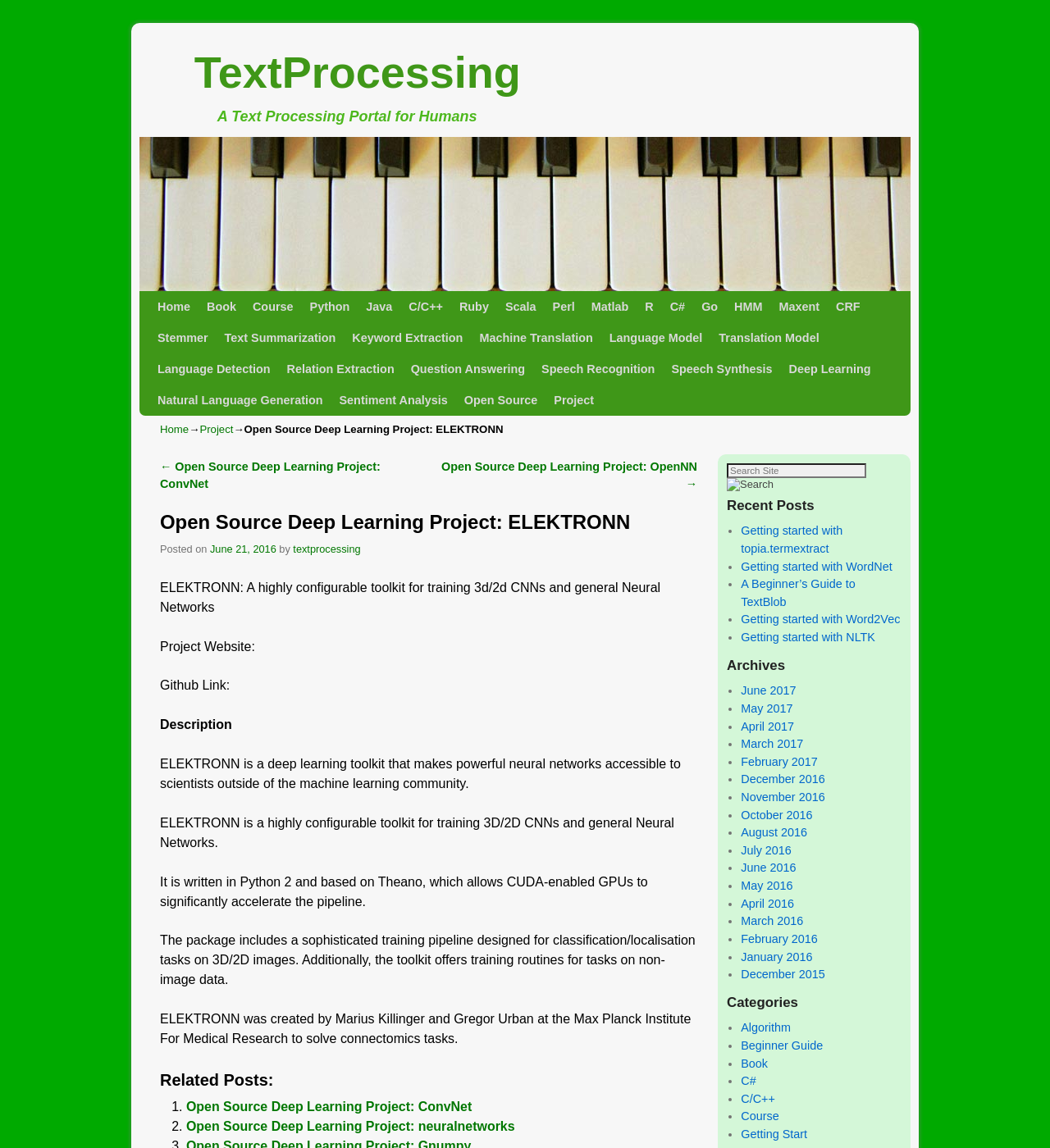Show the bounding box coordinates of the element that should be clicked to complete the task: "Search for a term".

[0.692, 0.403, 0.859, 0.424]